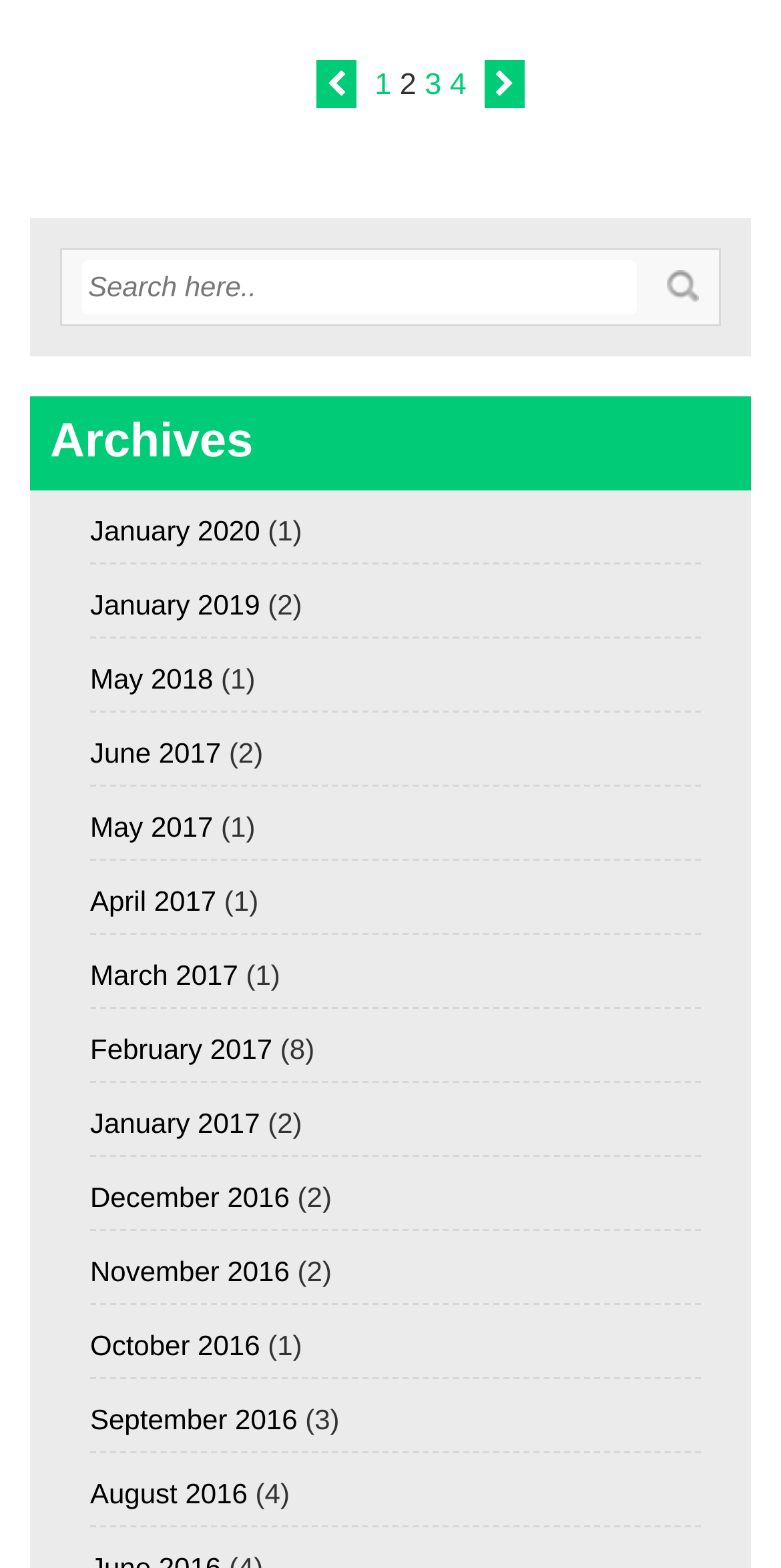Please answer the following question using a single word or phrase: 
How many archive links are there?

12